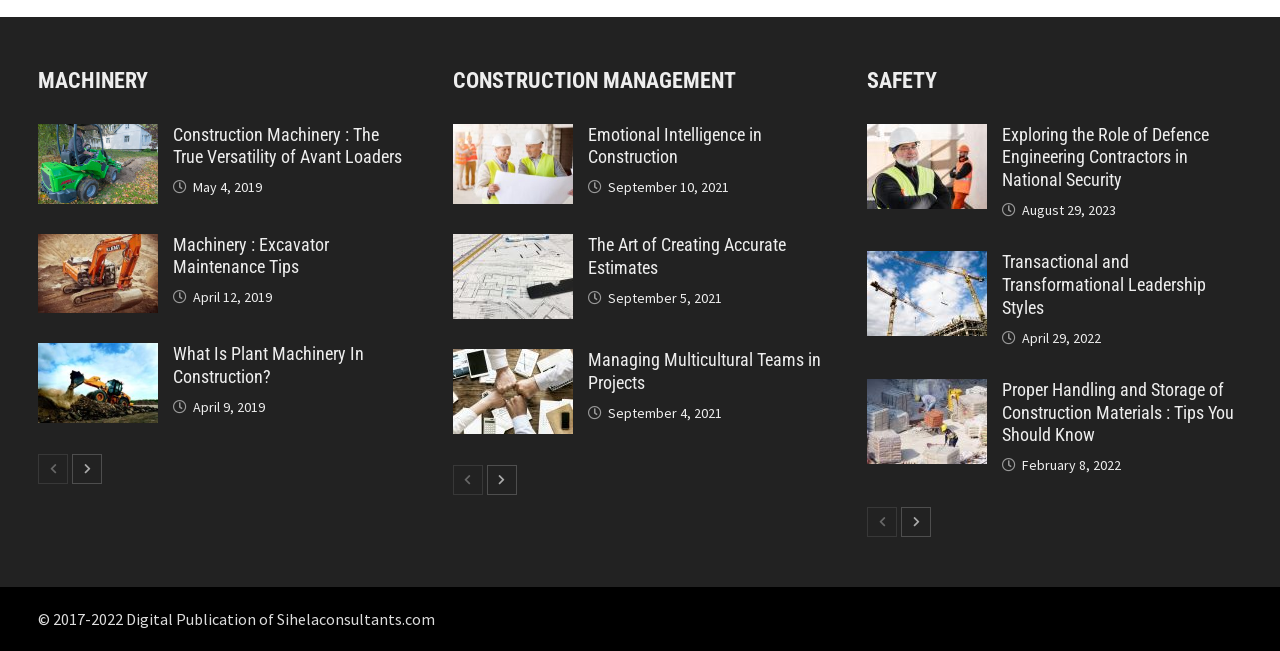Please provide a brief answer to the question using only one word or phrase: 
What is the purpose of the button at the bottom of the page?

Navigation